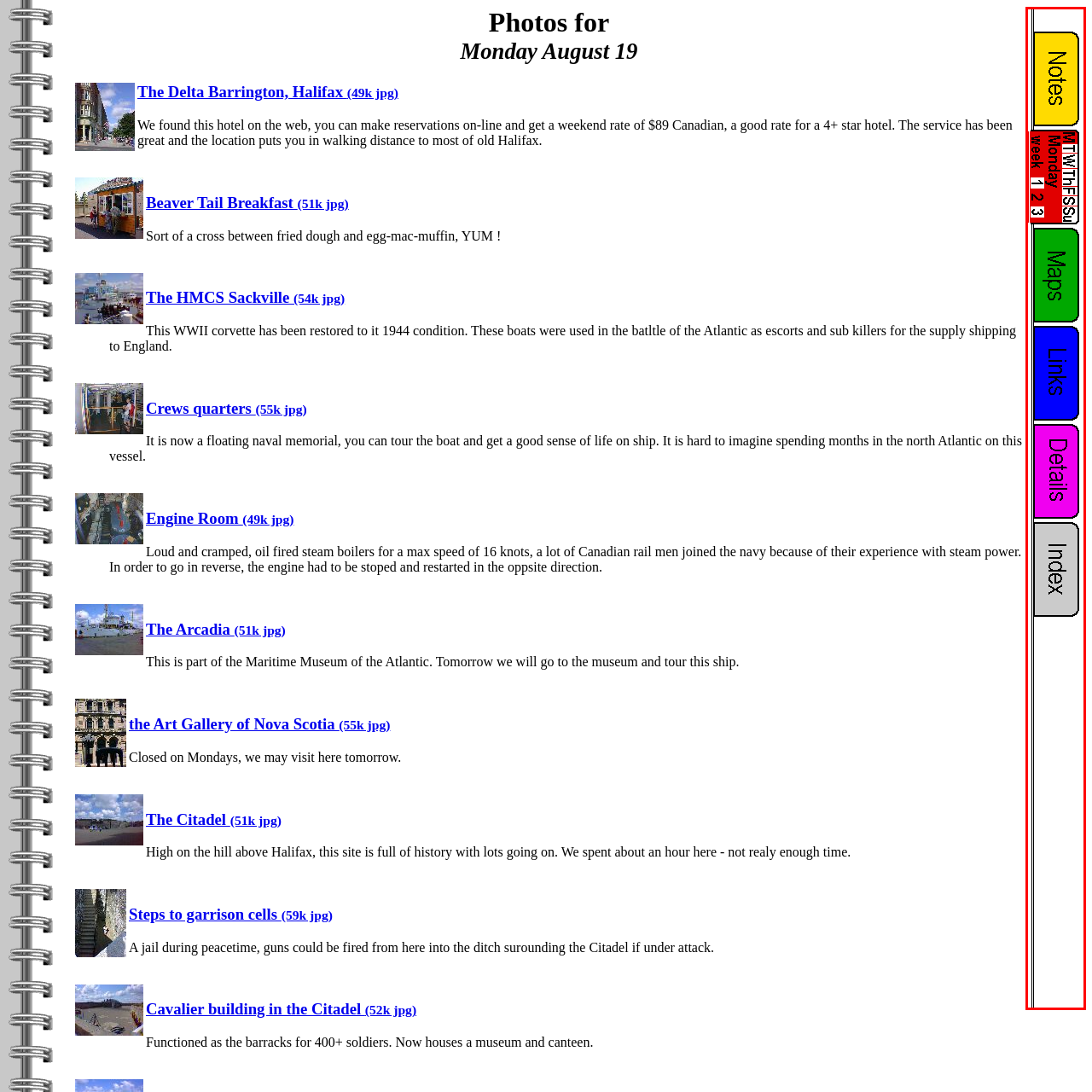Check the content in the red bounding box and reply to the question using a single word or phrase:
How many locations are mentioned in the caption?

Three